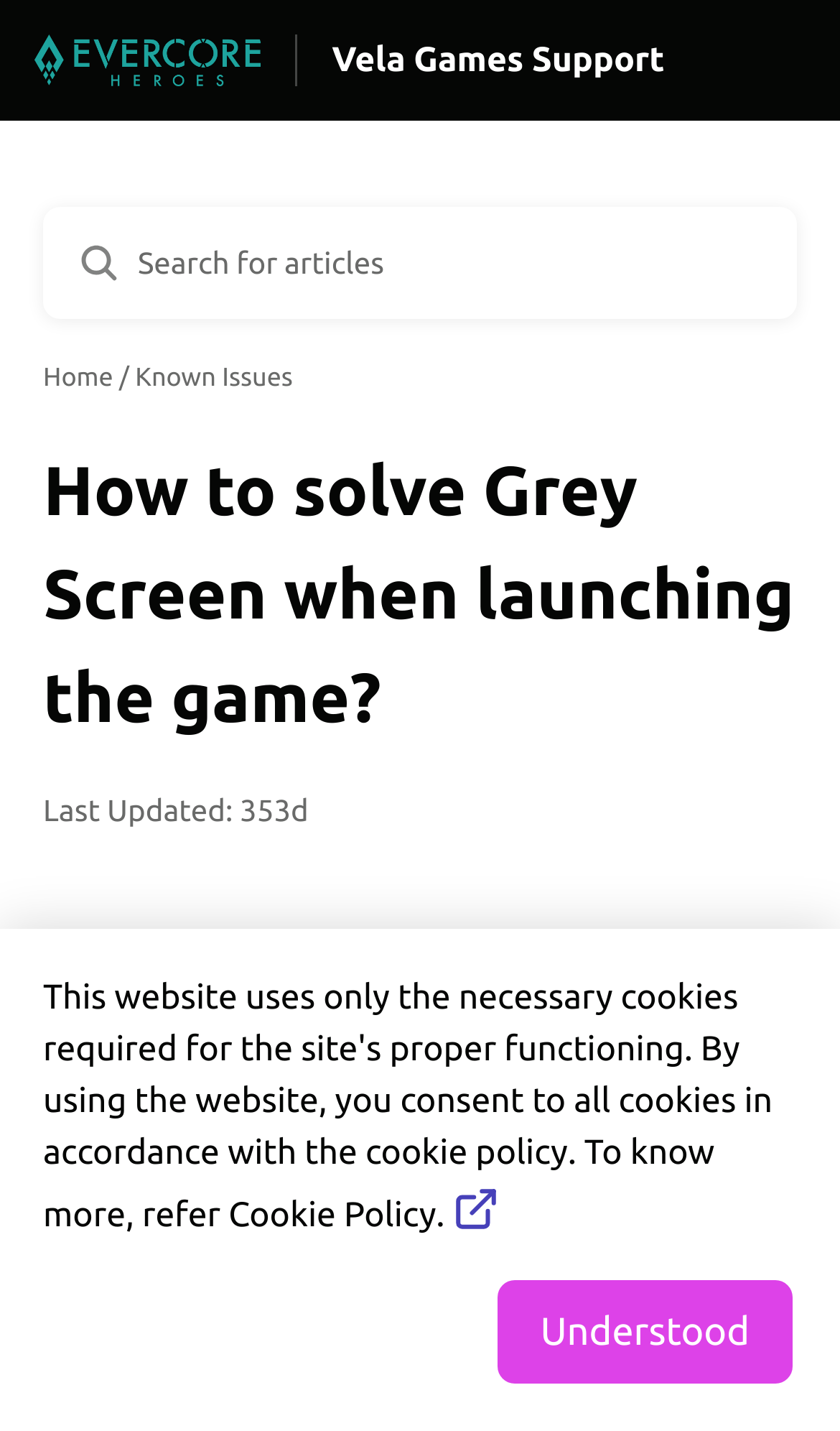Using the description "Understood", predict the bounding box of the relevant HTML element.

[0.592, 0.895, 0.944, 0.967]